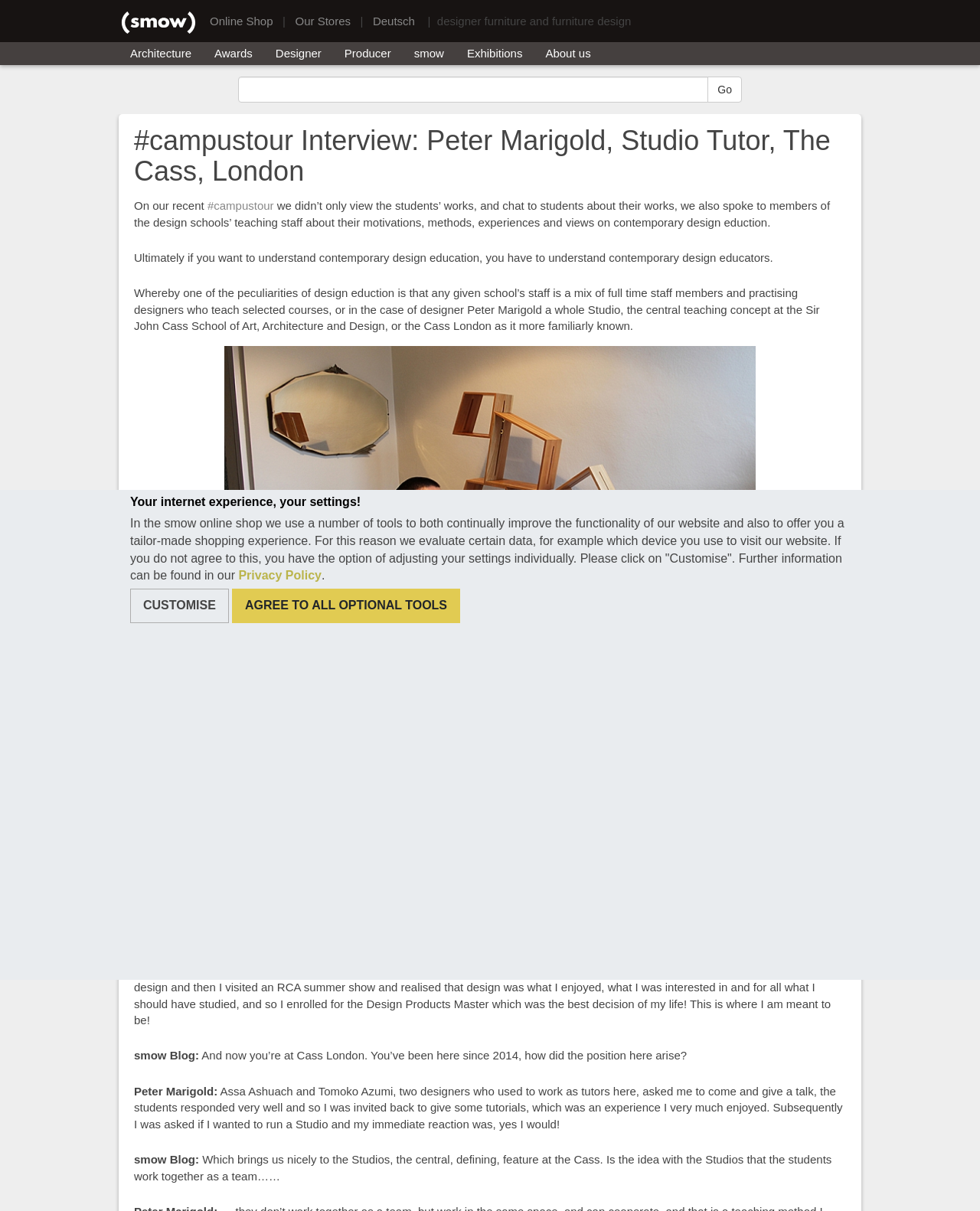Determine the bounding box coordinates for the HTML element described here: "alt="smow Designermöbel" title="smow Designermöbel"".

[0.121, 0.011, 0.202, 0.024]